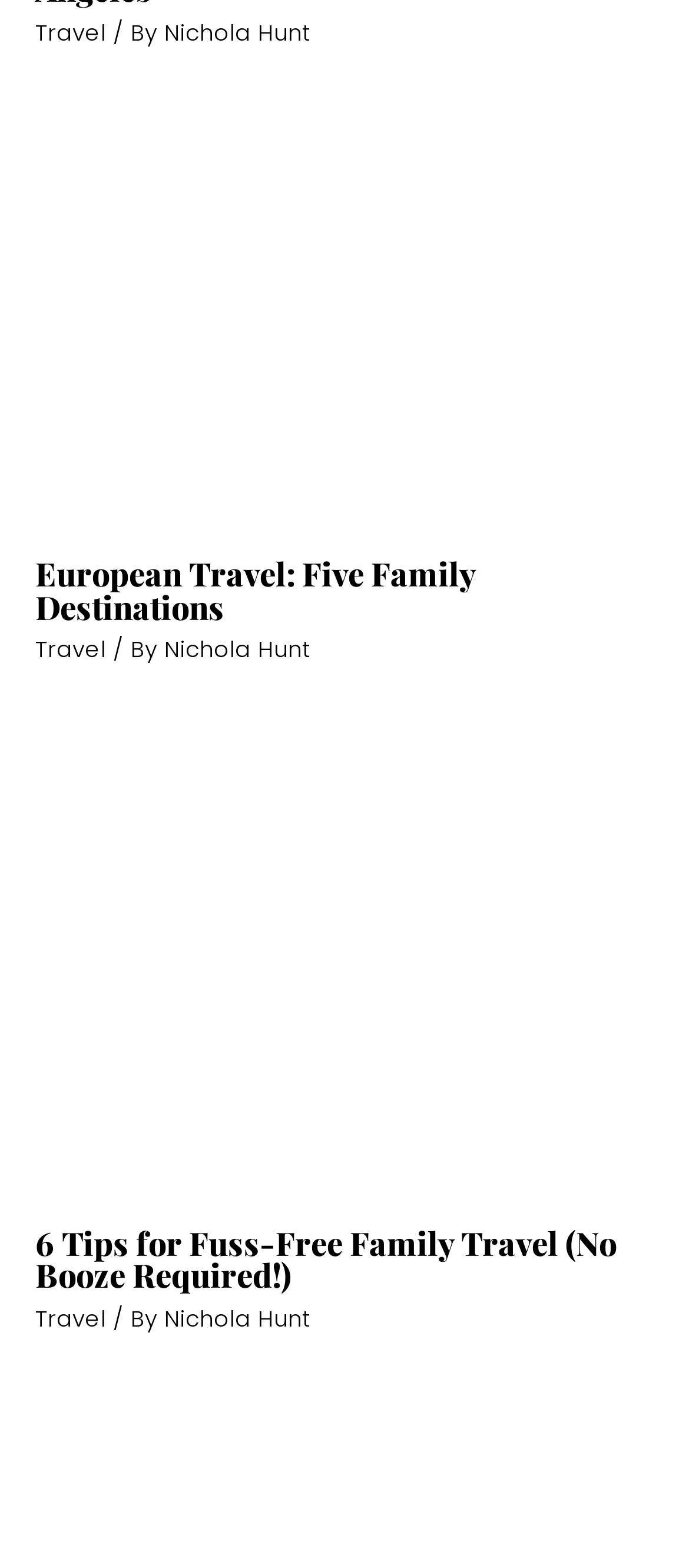What is the topic of the second article?
Using the information from the image, answer the question thoroughly.

The heading of the second article is '6 Tips for Fuss-Free Family Travel (No Booze Required!)', which implies that the topic of the article is about fuss-free family travel.